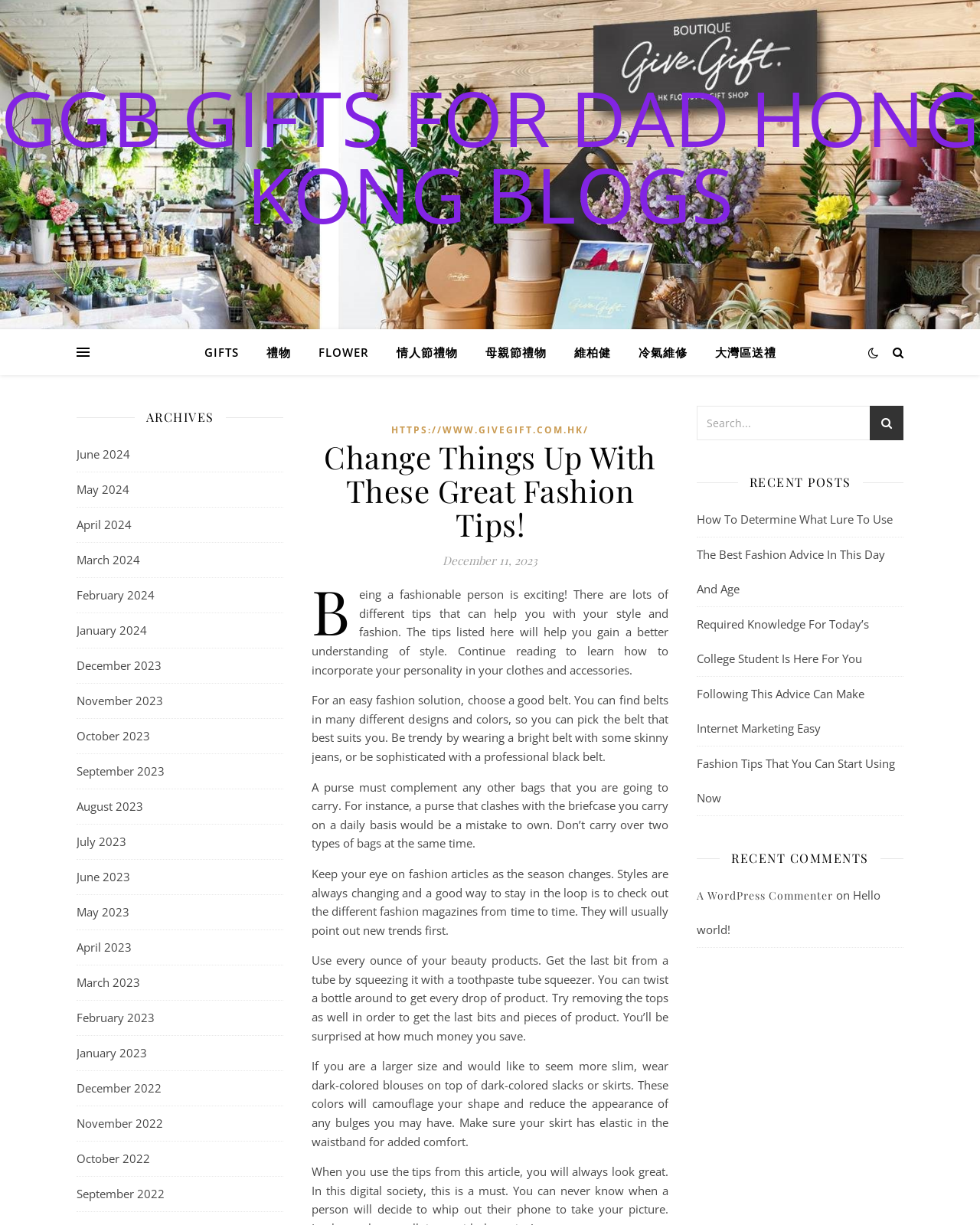Please specify the bounding box coordinates of the clickable section necessary to execute the following command: "View the 'RECENT POSTS' section".

[0.764, 0.384, 0.868, 0.402]